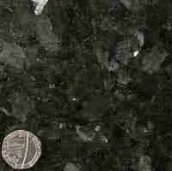Detail every aspect of the image in your description.

This image showcases a close-up view of a piece of stone, specifically **Emerald Green Granite**, noted for its distinctive deep green color interspersed with lighter flecks and patterns. The surface exhibits a polished finish that enhances the stone's natural beauty, reflecting light in varying shades. Adjacent to the granite is a coin, providing a sense of scale that emphasizes the stone's texture and intricate details. This material is often chosen for its elegance and durability, making it a popular option for memorials, gravestones, and other commemorative structures, as it embodies both grace and resilience. The visual appeal of Emerald Green Granite can evoke a serene and respectful atmosphere, ideal for honoring cherished memories.